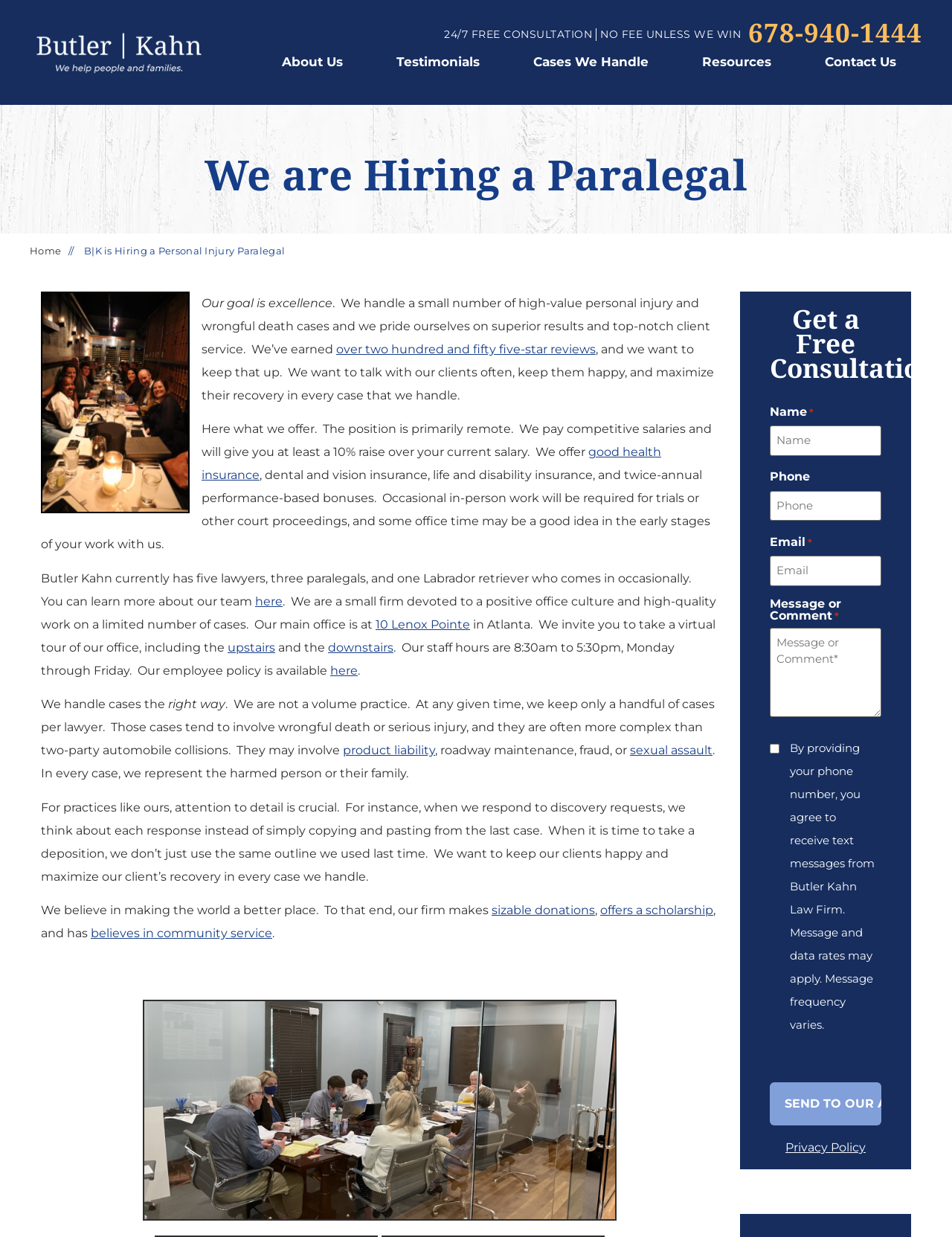Please answer the following question as detailed as possible based on the image: 
What is the company's policy on community service?

According to the webpage content, the company believes in community service, as mentioned in the section where they discuss their charitable efforts and scholarship offers.